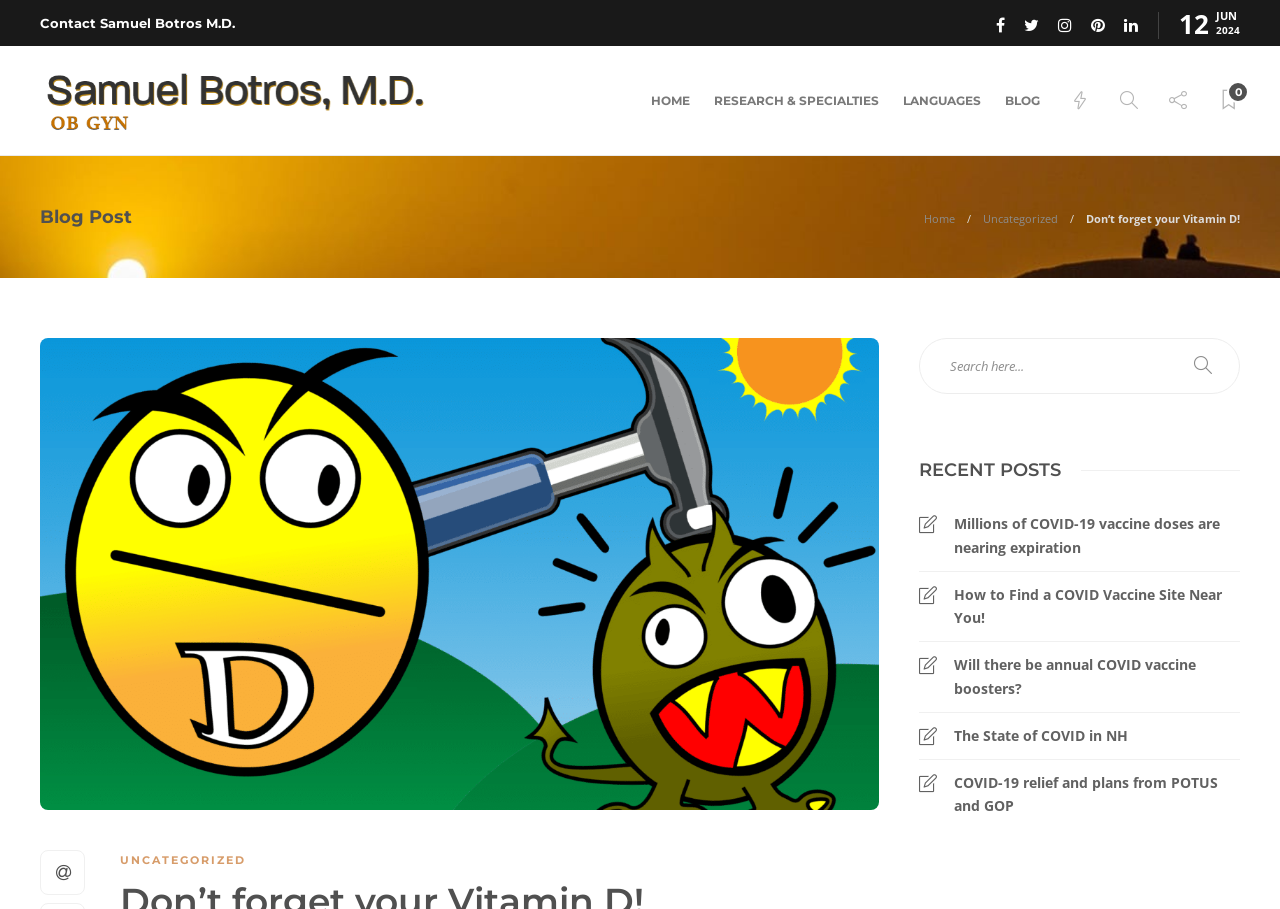Find the bounding box of the element with the following description: "name="et_pb_contact_restaurant_name_0" placeholder="Hotel or Restaurant Name"". The coordinates must be four float numbers between 0 and 1, formatted as [left, top, right, bottom].

None